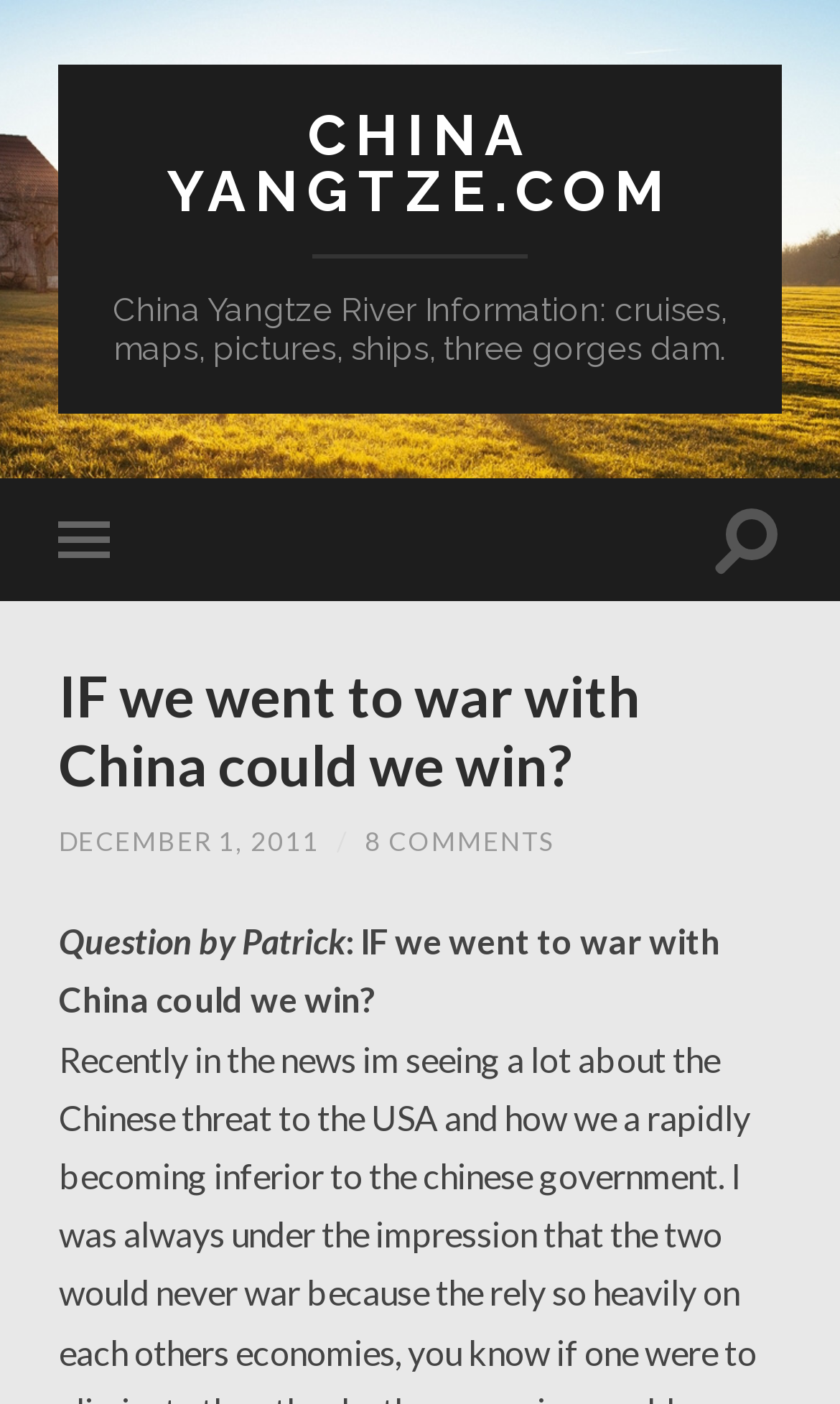Give the bounding box coordinates for the element described as: "December 1, 2011".

[0.07, 0.588, 0.38, 0.611]